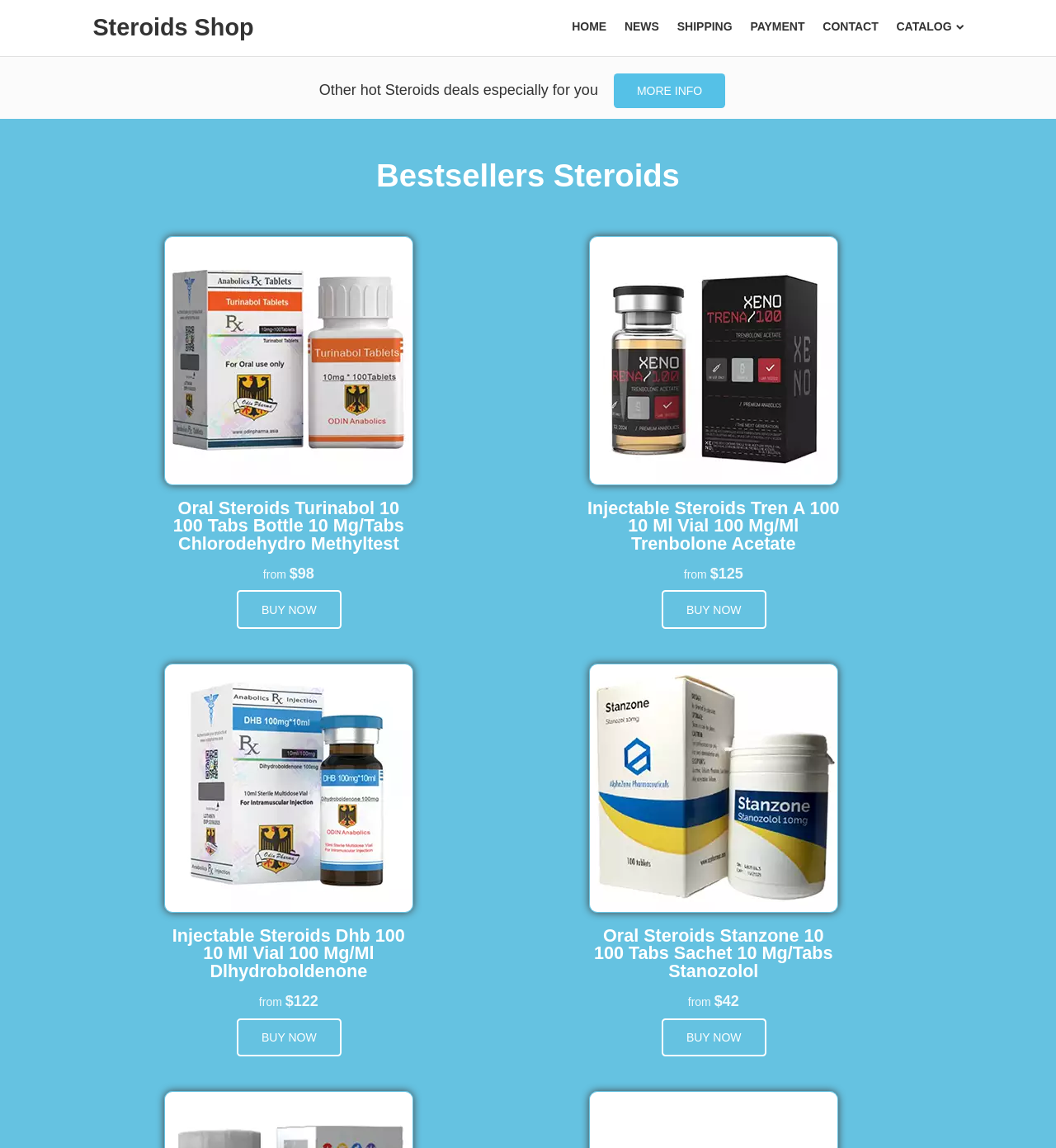Find the bounding box coordinates of the clickable area required to complete the following action: "Click on the 'HOME' link".

[0.542, 0.017, 0.574, 0.029]